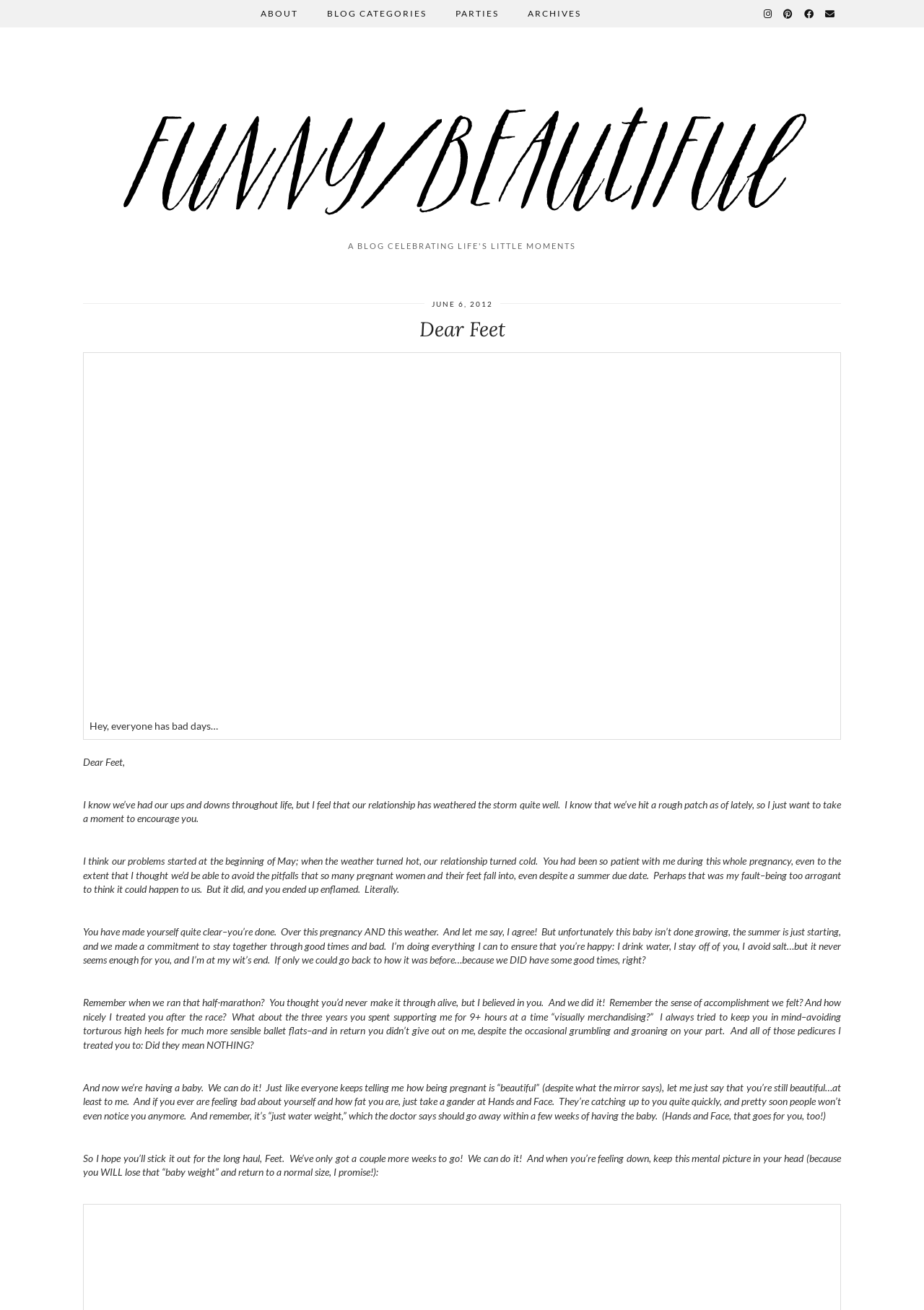Identify the bounding box coordinates necessary to click and complete the given instruction: "Open the Email link".

[0.893, 0.0, 0.905, 0.021]